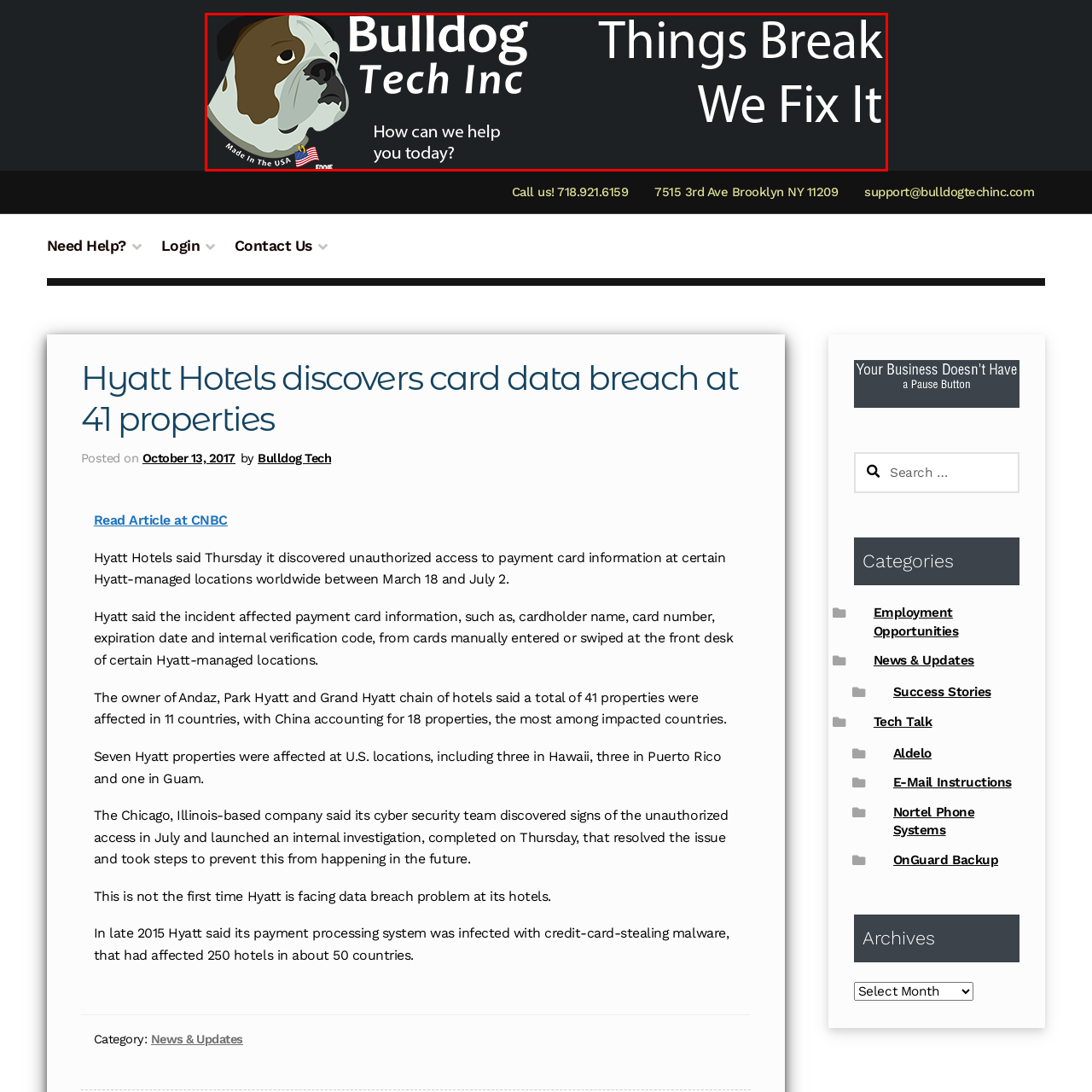Focus on the content within the red box and provide a succinct answer to this question using just one word or phrase: 
What is the significance of the American flag motif?

Commitment to local services